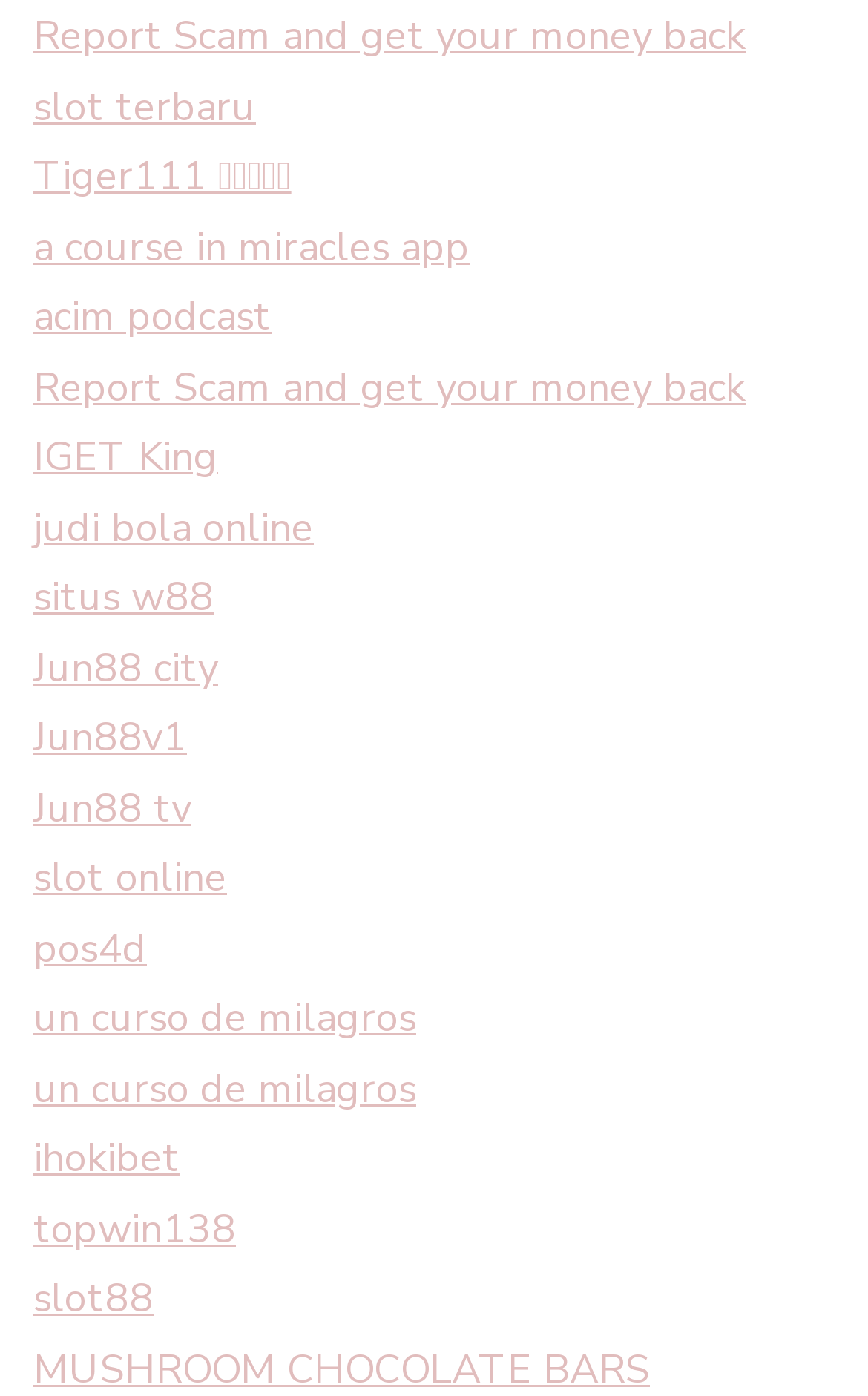Provide your answer in one word or a succinct phrase for the question: 
How many links are related to online gaming?

7